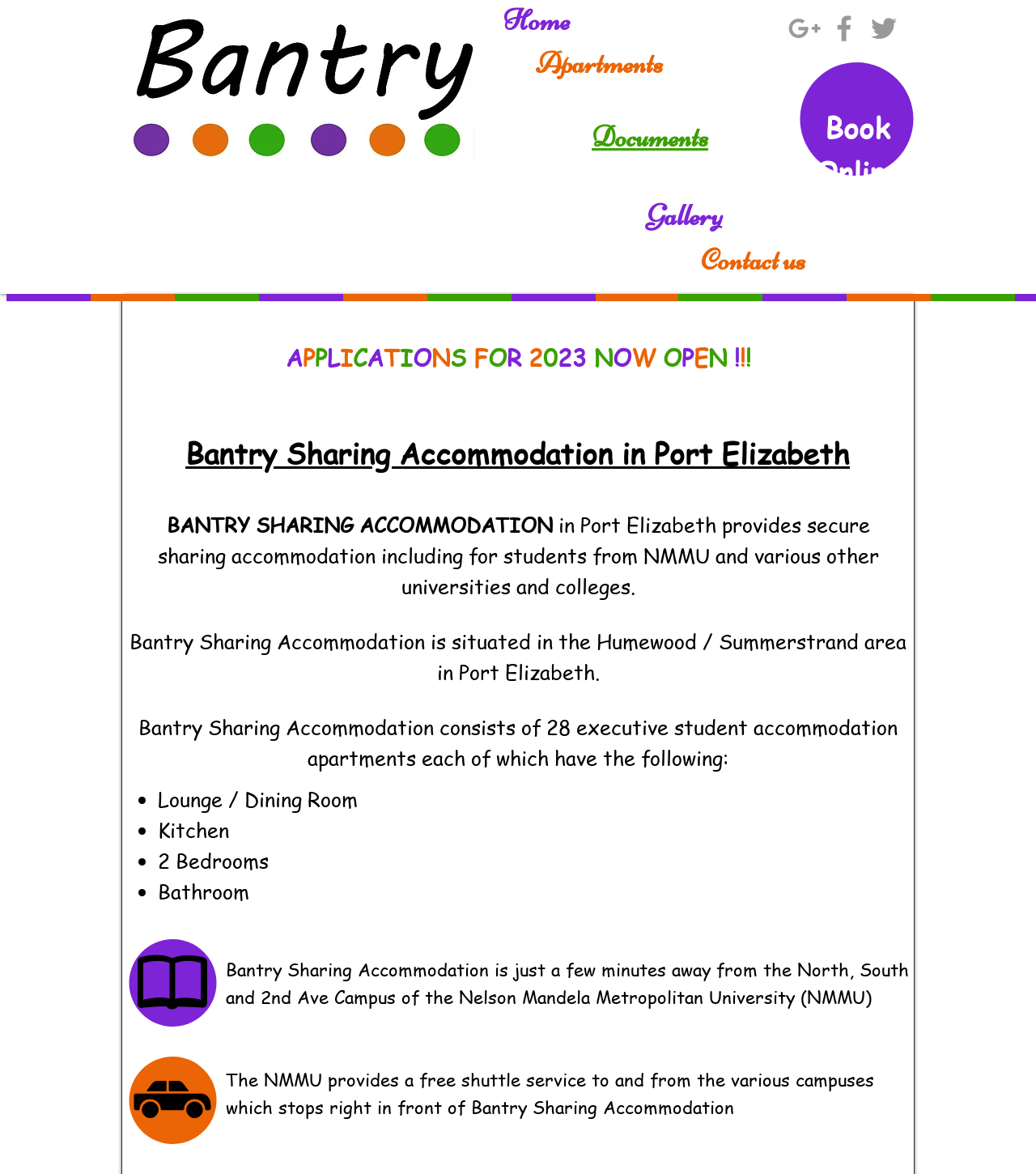Please specify the bounding box coordinates of the region to click in order to perform the following instruction: "Contact us".

[0.677, 0.208, 0.777, 0.239]